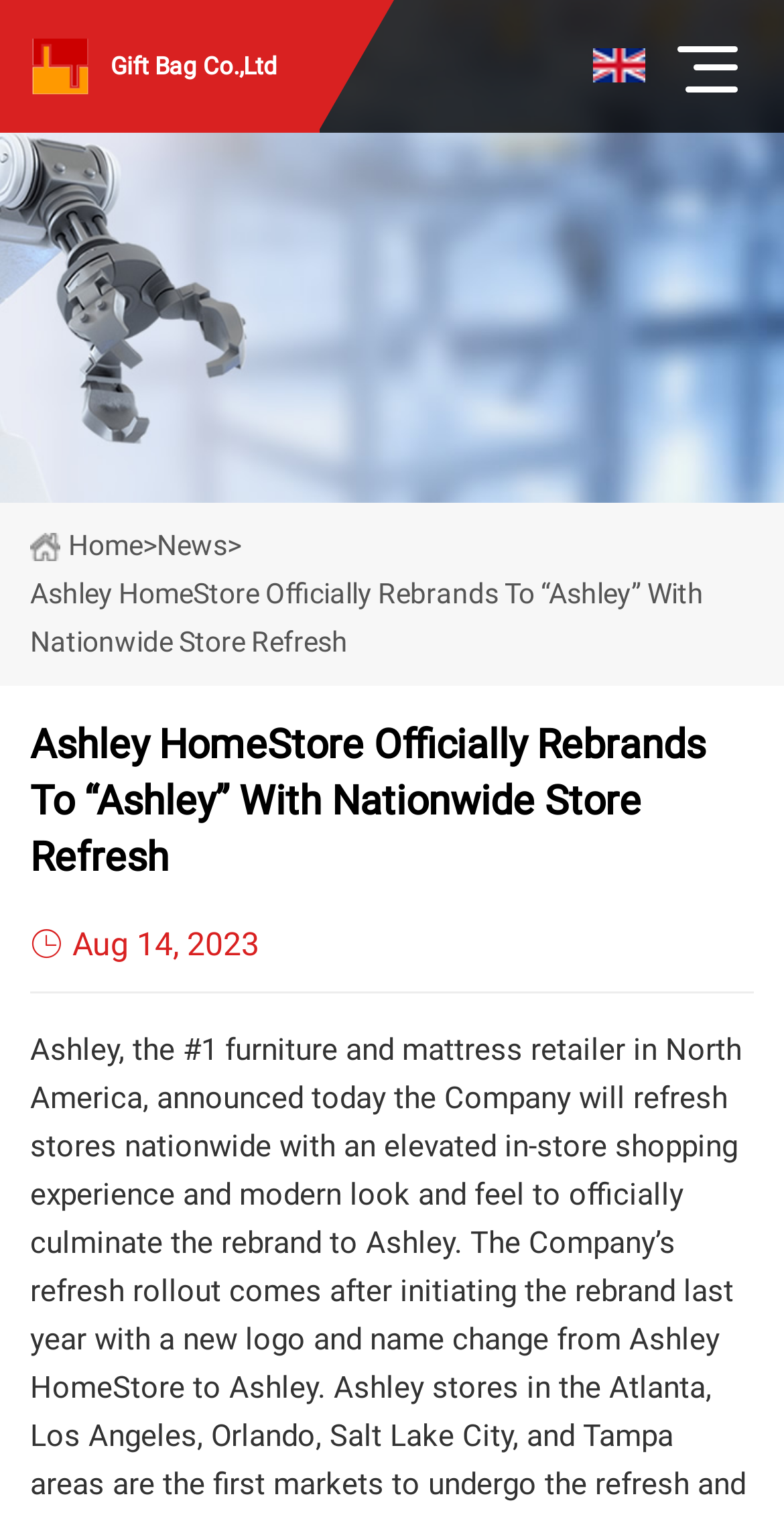What type of content is on this webpage?
Based on the screenshot, provide your answer in one word or phrase.

News article